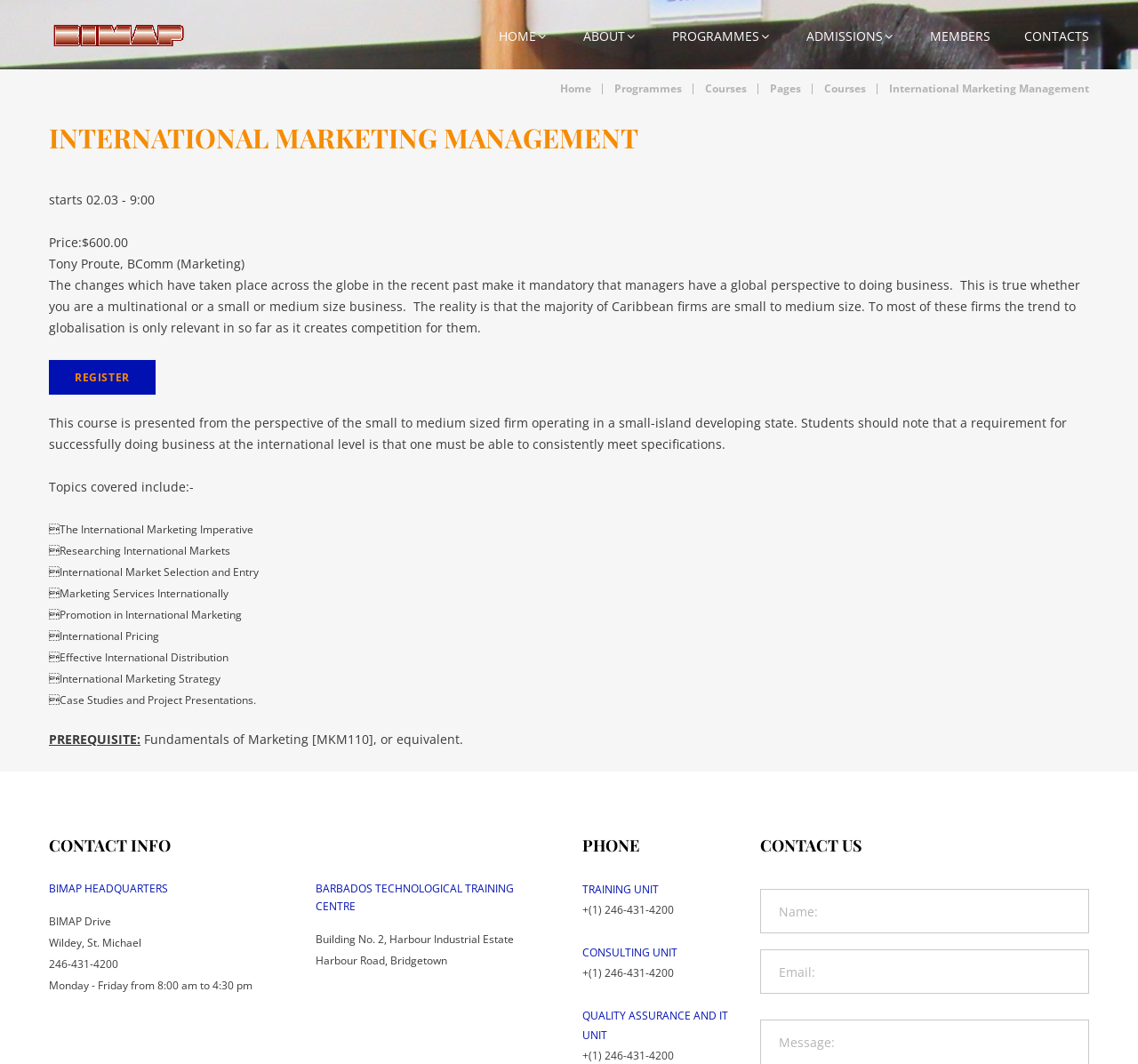Using the provided element description "Our History", determine the bounding box coordinates of the UI element.

None